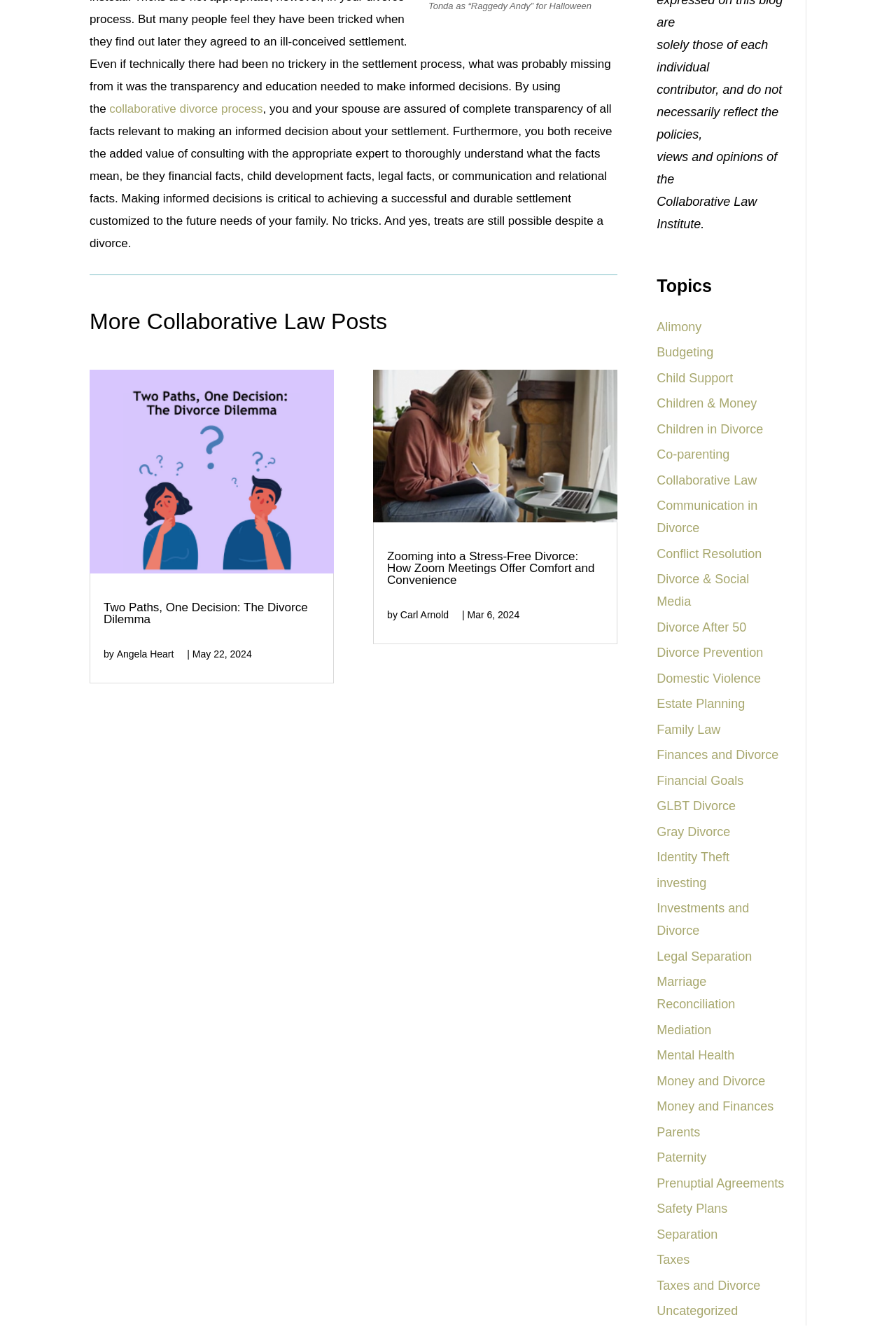Provide the bounding box coordinates of the HTML element this sentence describes: "Investments and Divorce". The bounding box coordinates consist of four float numbers between 0 and 1, i.e., [left, top, right, bottom].

[0.733, 0.675, 0.836, 0.707]